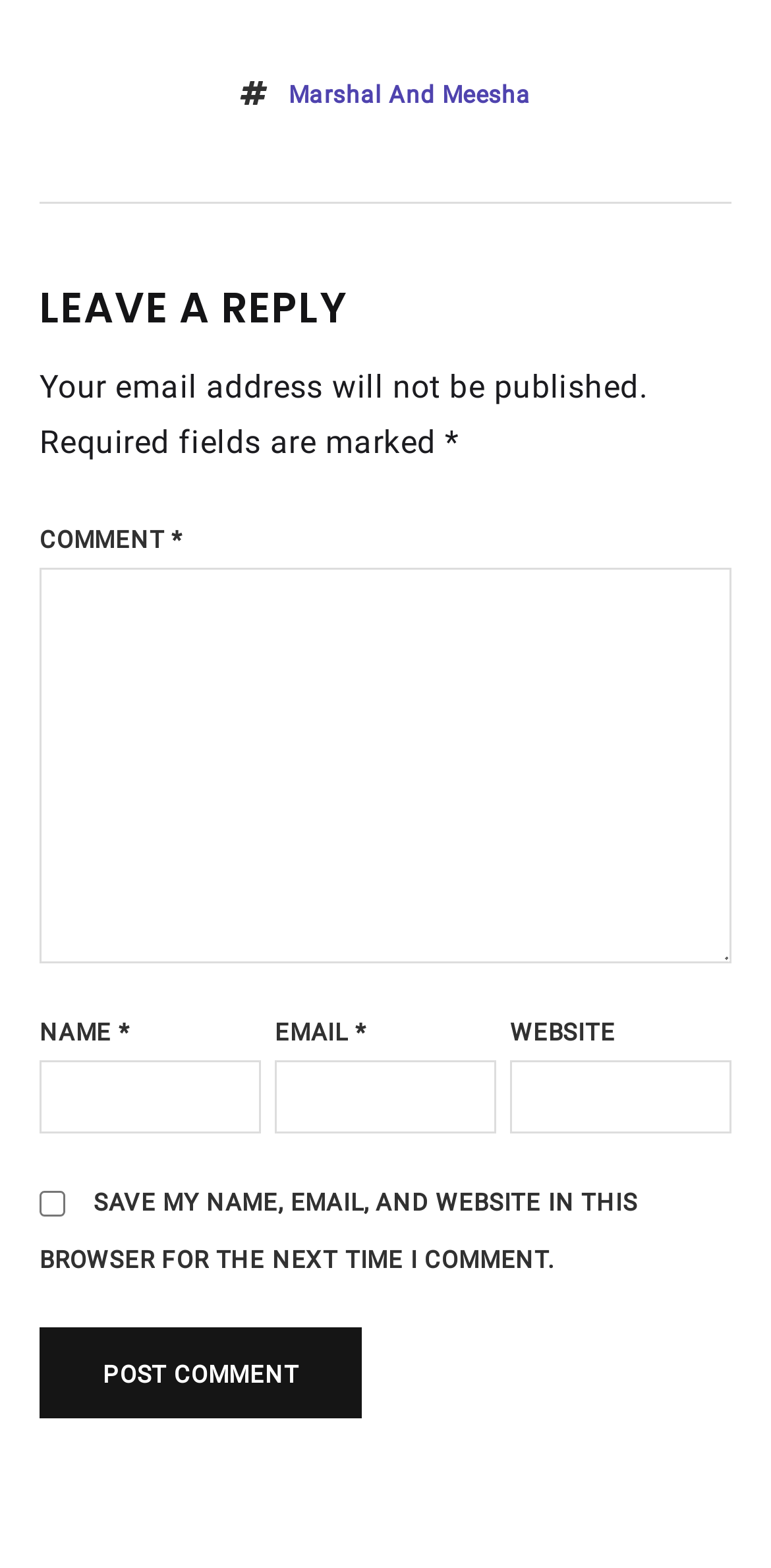Provide a one-word or one-phrase answer to the question:
What is the purpose of the webpage?

Leave a comment